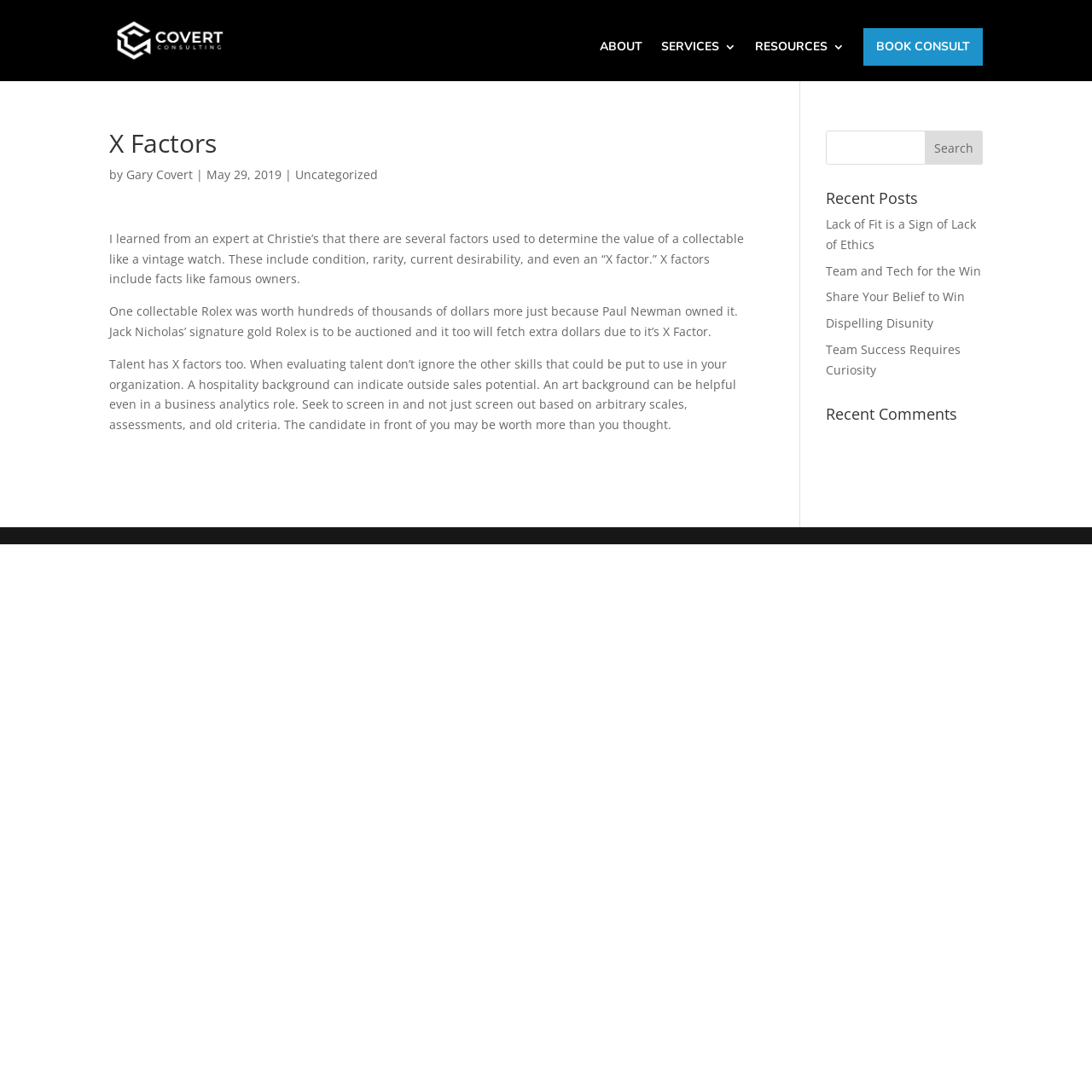Please reply to the following question with a single word or a short phrase:
What is the category of the article?

Uncategorized